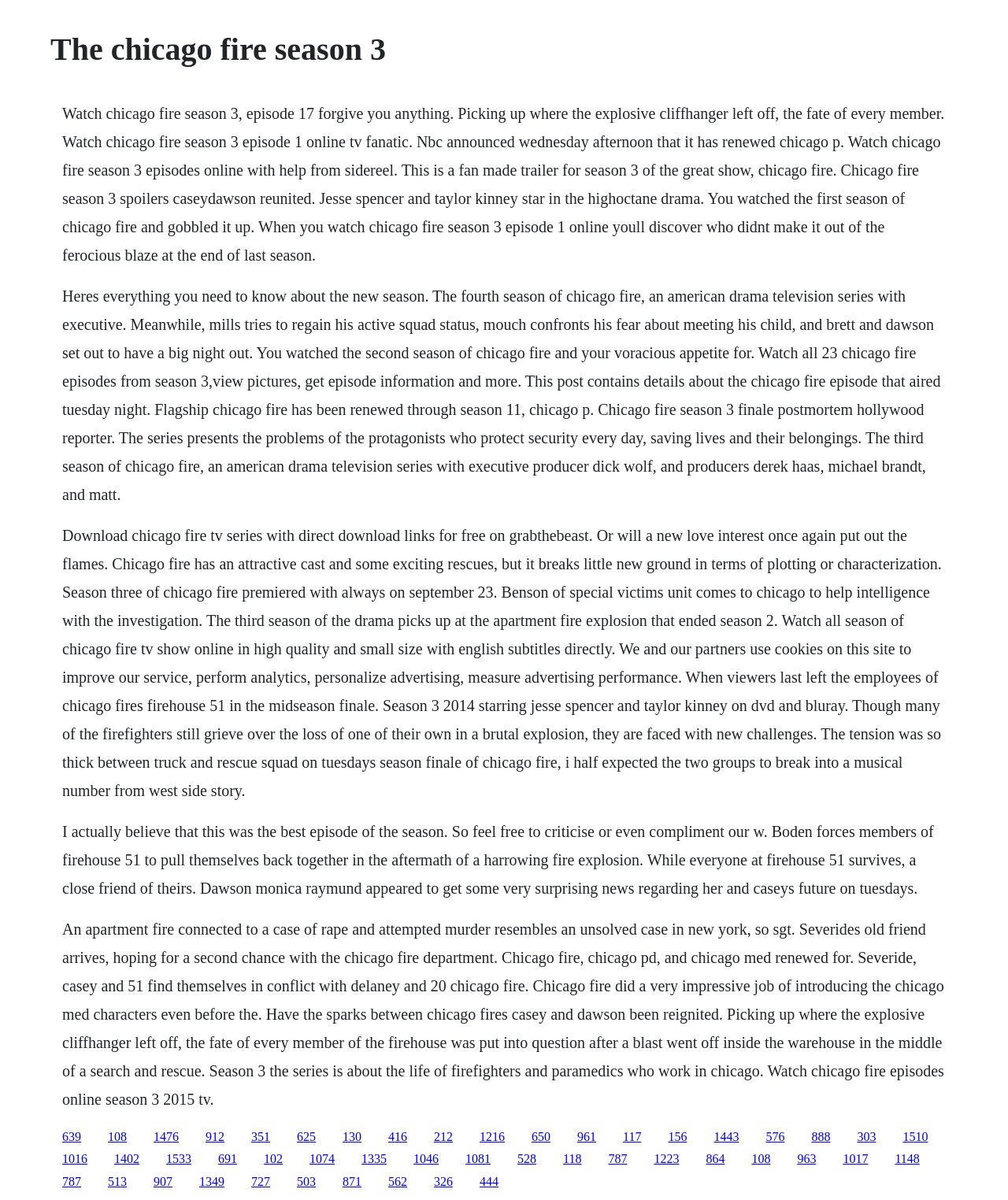Show the bounding box coordinates of the region that should be clicked to follow the instruction: "Read more about Chicago Fire Season 3 finale postmortem."

[0.062, 0.239, 0.933, 0.419]